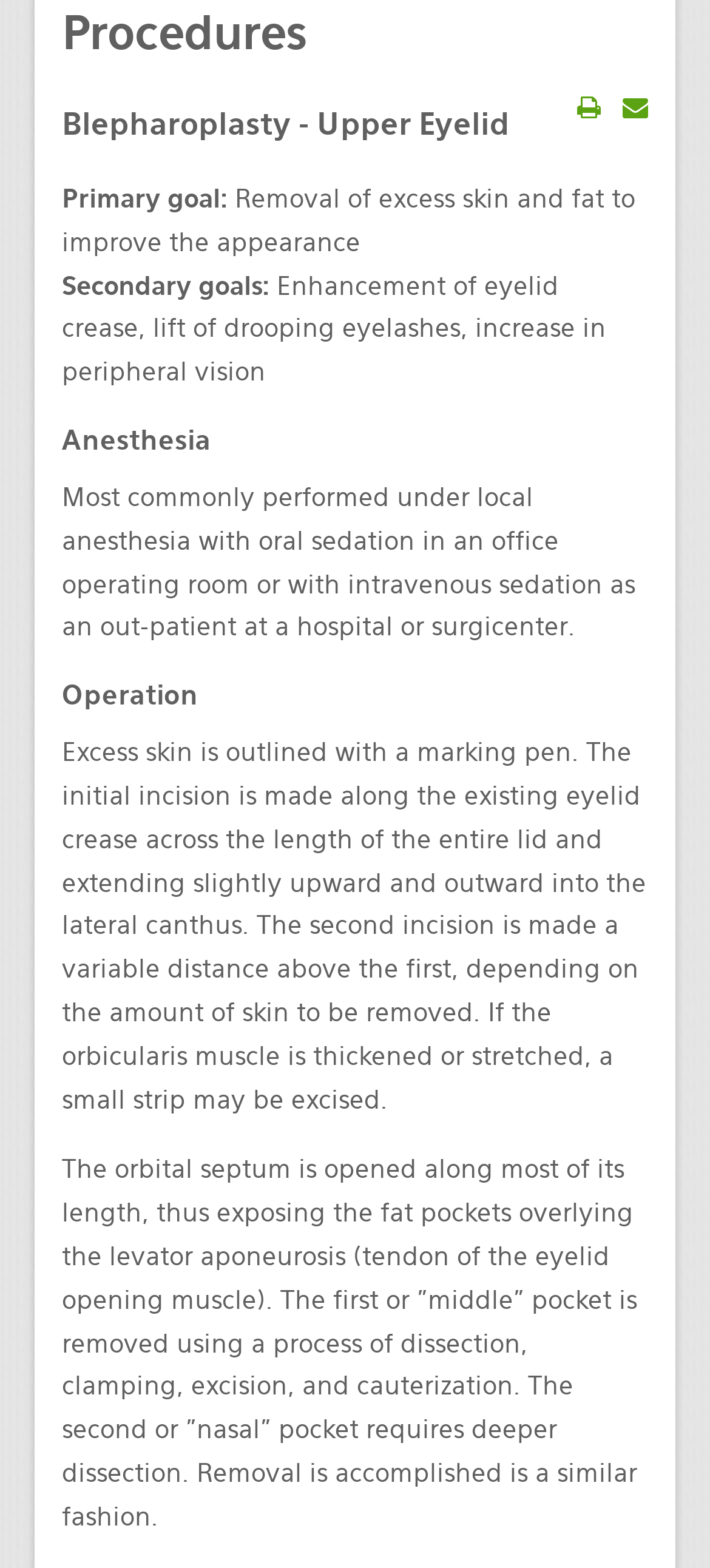Using the format (top-left x, top-left y, bottom-right x, bottom-right y), and given the element description, identify the bounding box coordinates within the screenshot: Books4Sale

[0.115, 0.051, 0.883, 0.081]